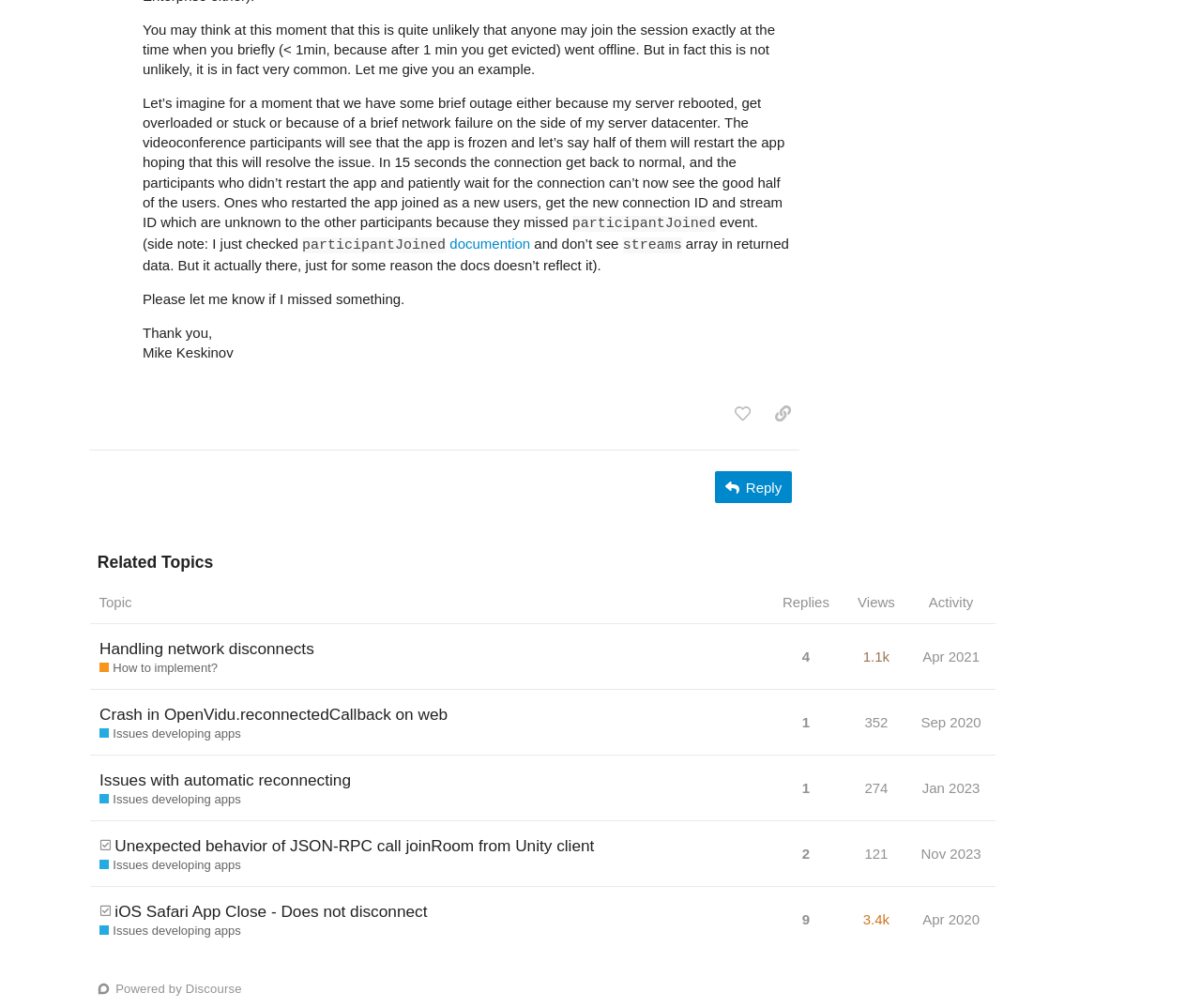Find the bounding box coordinates for the UI element whose description is: "Apr 2020". The coordinates should be four float numbers between 0 and 1, in the format [left, top, right, bottom].

[0.764, 0.89, 0.82, 0.934]